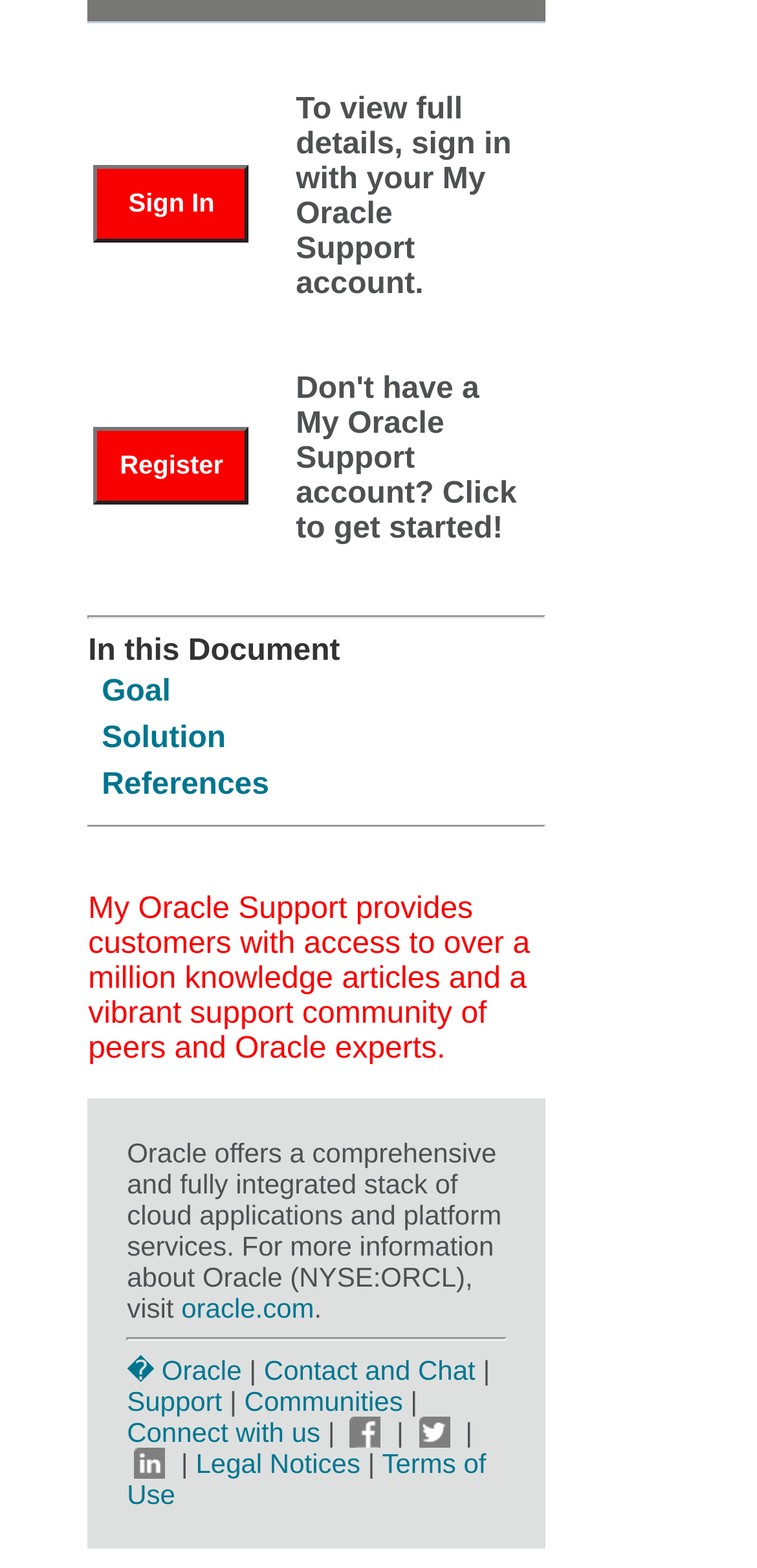Identify the bounding box coordinates for the element you need to click to achieve the following task: "View the goal section". Provide the bounding box coordinates as four float numbers between 0 and 1, in the form [left, top, right, bottom].

[0.134, 0.431, 0.226, 0.452]